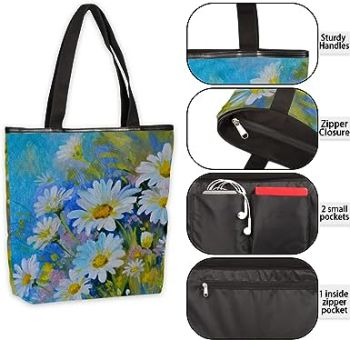How many small pockets are on the interior of the tote bag?
Based on the image, please offer an in-depth response to the question.

According to the caption, the tote bag has functional elements such as two small pockets on the interior, ideal for storing smaller items like keys and cosmetics, which implies that there are two small pockets on the interior of the tote bag.